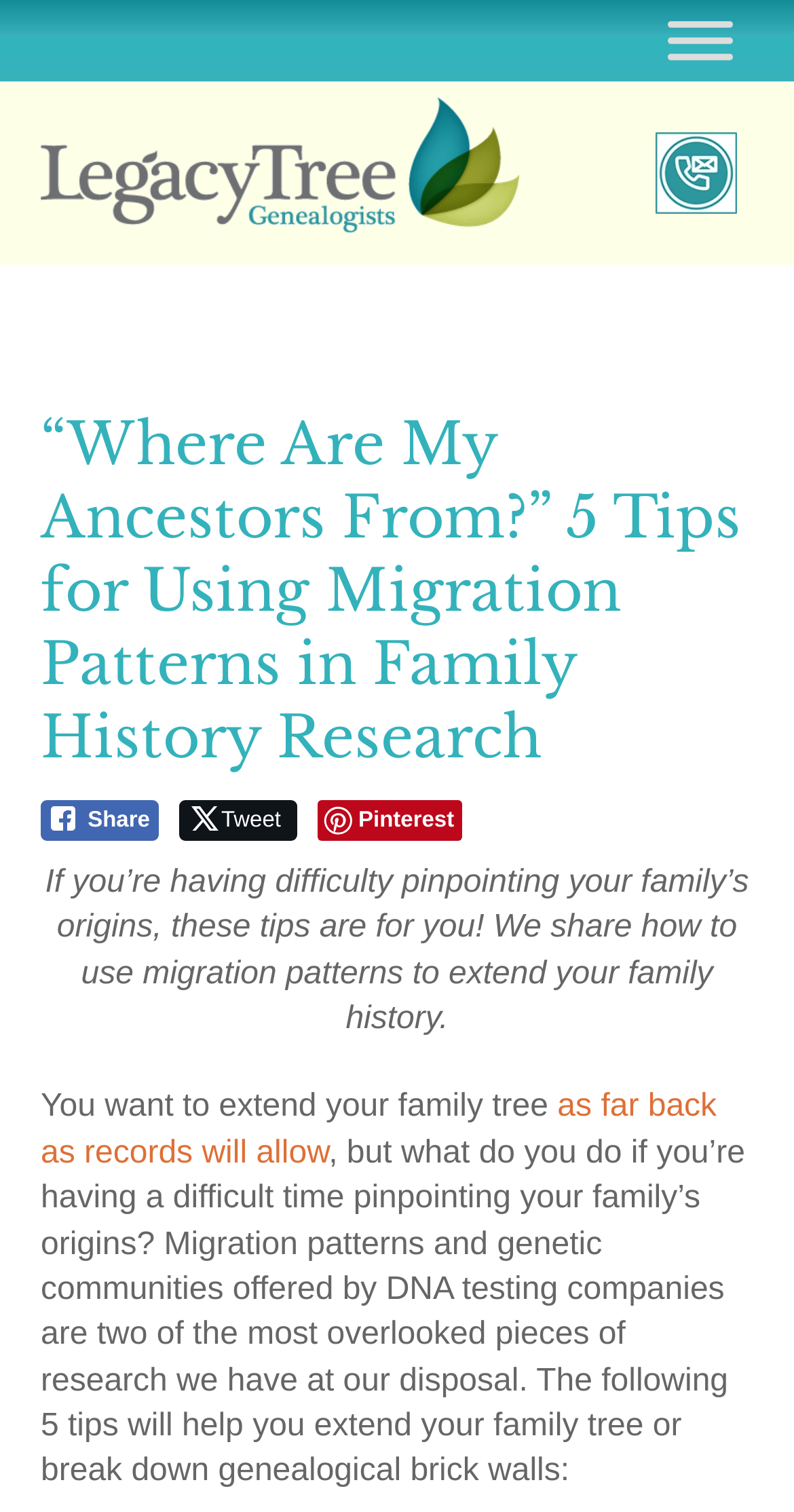What is mentioned as an overlooked piece of research in genealogy?
Using the image, respond with a single word or phrase.

Migration patterns and genetic communities